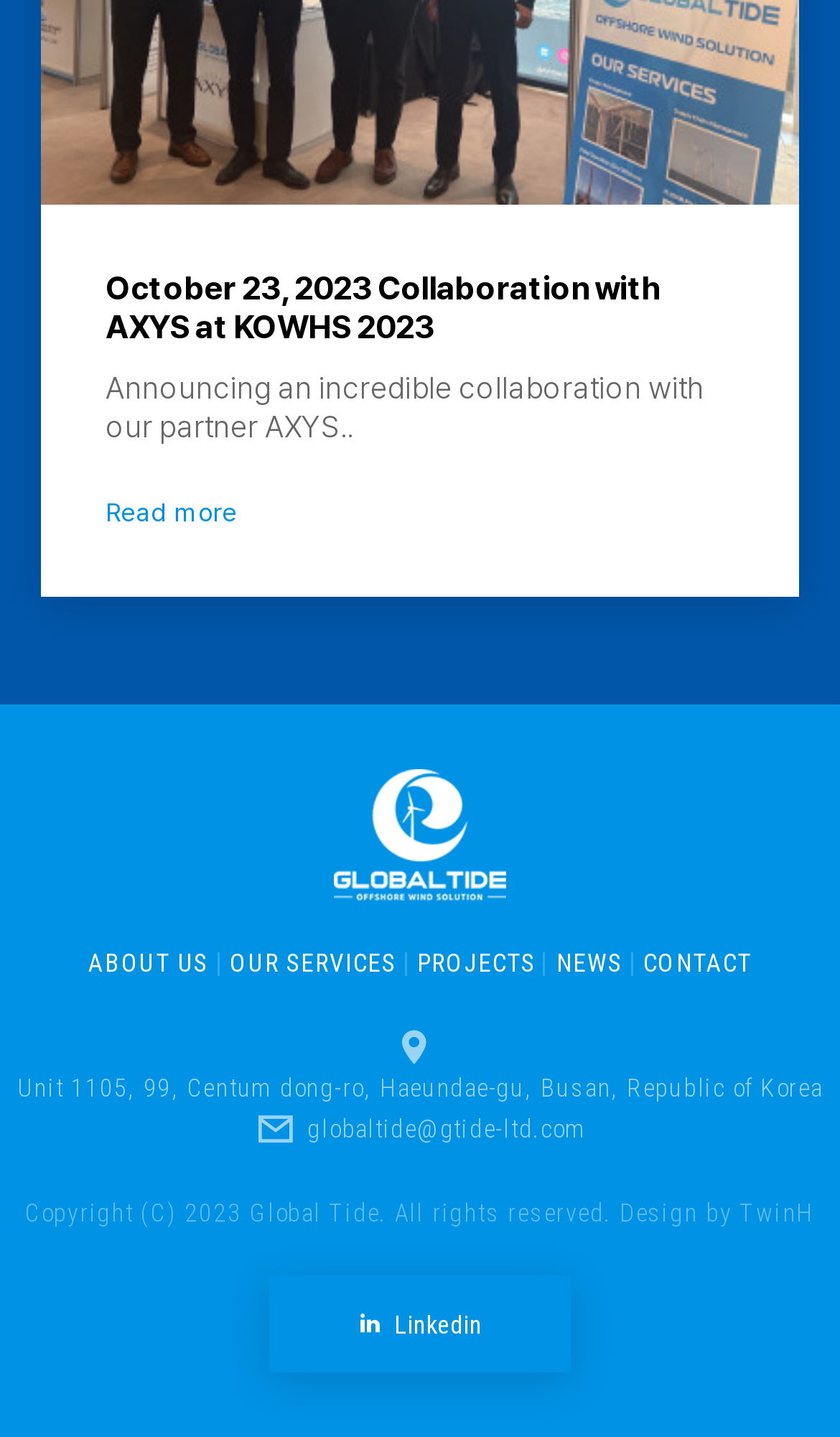Specify the bounding box coordinates of the element's area that should be clicked to execute the given instruction: "Learn about dropshipping". The coordinates should be four float numbers between 0 and 1, i.e., [left, top, right, bottom].

None